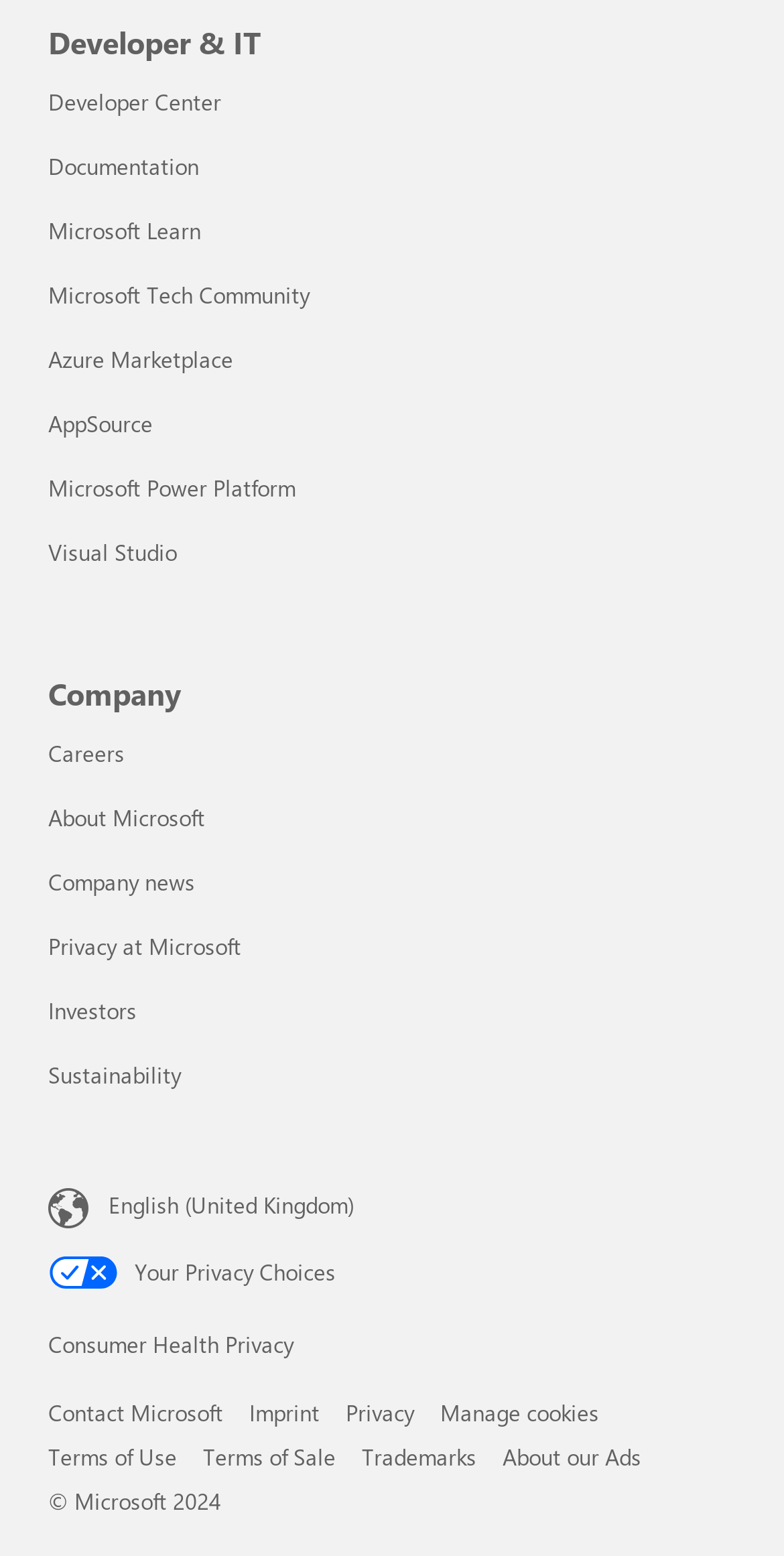Please locate the bounding box coordinates of the element's region that needs to be clicked to follow the instruction: "View related products". The bounding box coordinates should be provided as four float numbers between 0 and 1, i.e., [left, top, right, bottom].

None